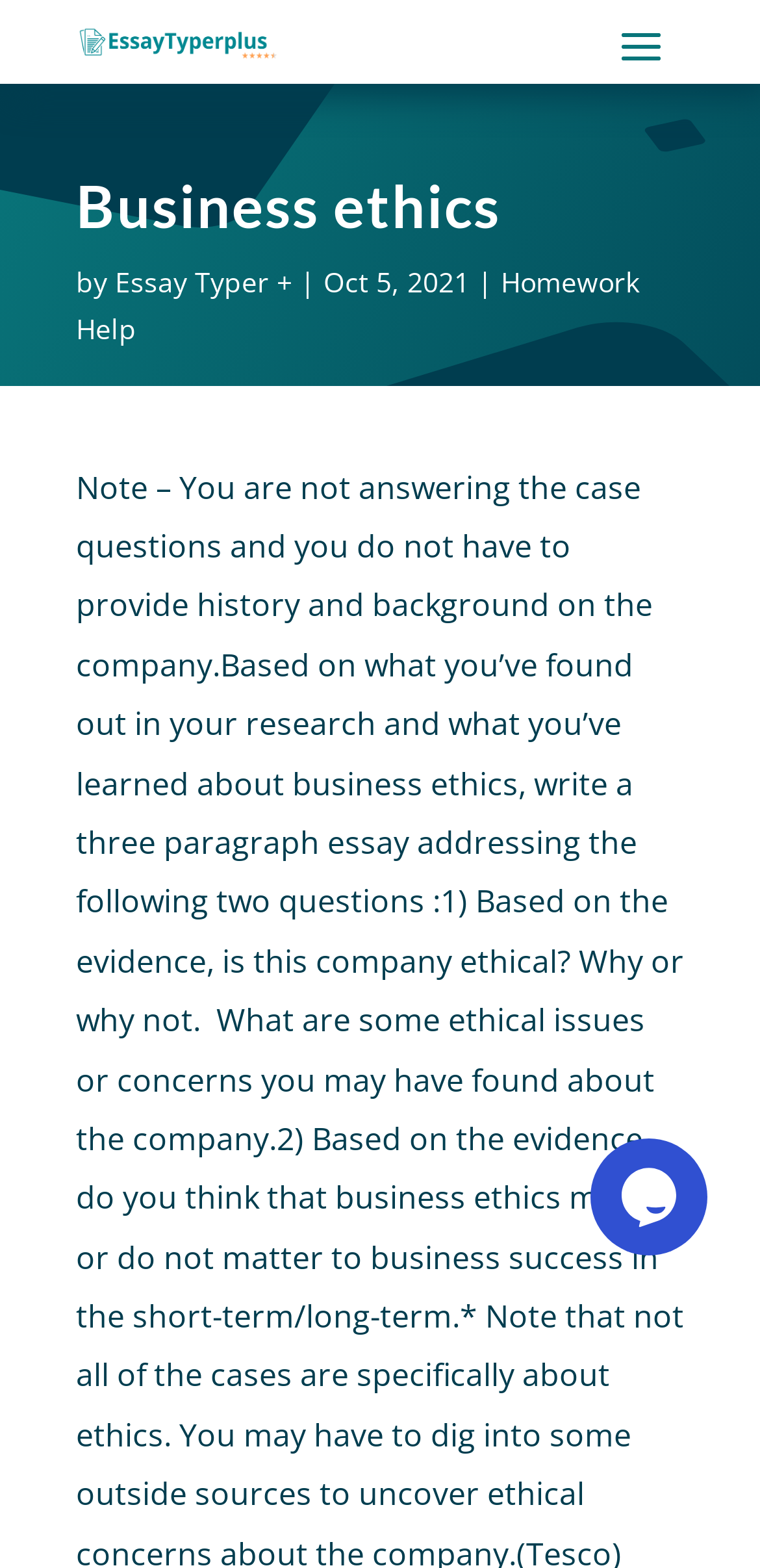Provide a thorough summary of the webpage.

The webpage is about business ethics, with a heading "Business ethics" positioned near the top left of the page. Below the heading, there is a line of text that includes the phrase "by Essay Typer +" and a date "Oct 5, 2021". The link "Essay Typer +" is situated to the right of the "by" text, and a vertical bar symbol "|" is placed to the right of the link. Further to the right, there is another link "Homework Help". 

At the bottom right of the page, there is a chat widget iframe, which takes up a significant portion of the page's width.